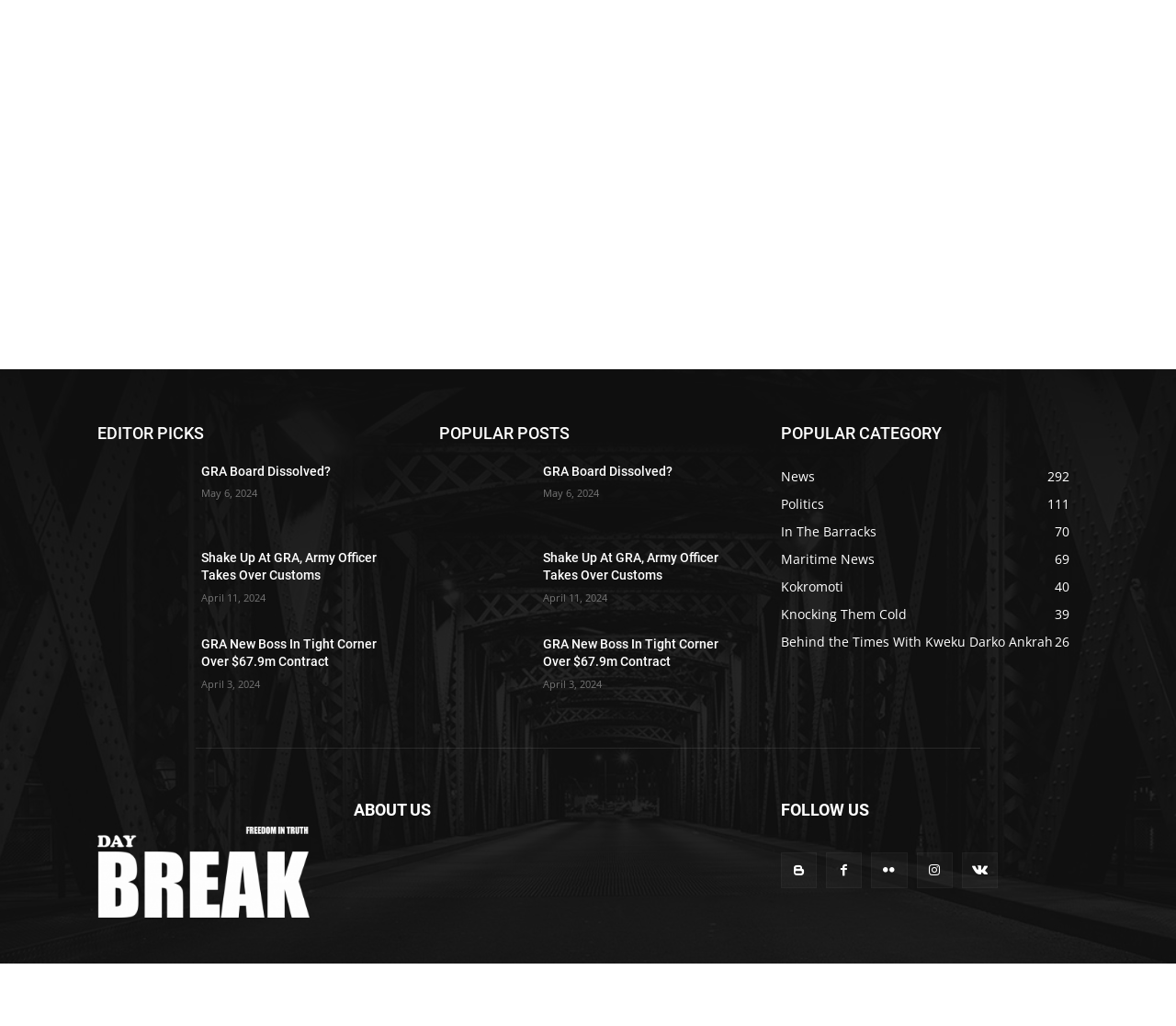Please specify the bounding box coordinates of the clickable region necessary for completing the following instruction: "View 'POPULAR POSTS'". The coordinates must consist of four float numbers between 0 and 1, i.e., [left, top, right, bottom].

[0.373, 0.408, 0.627, 0.437]